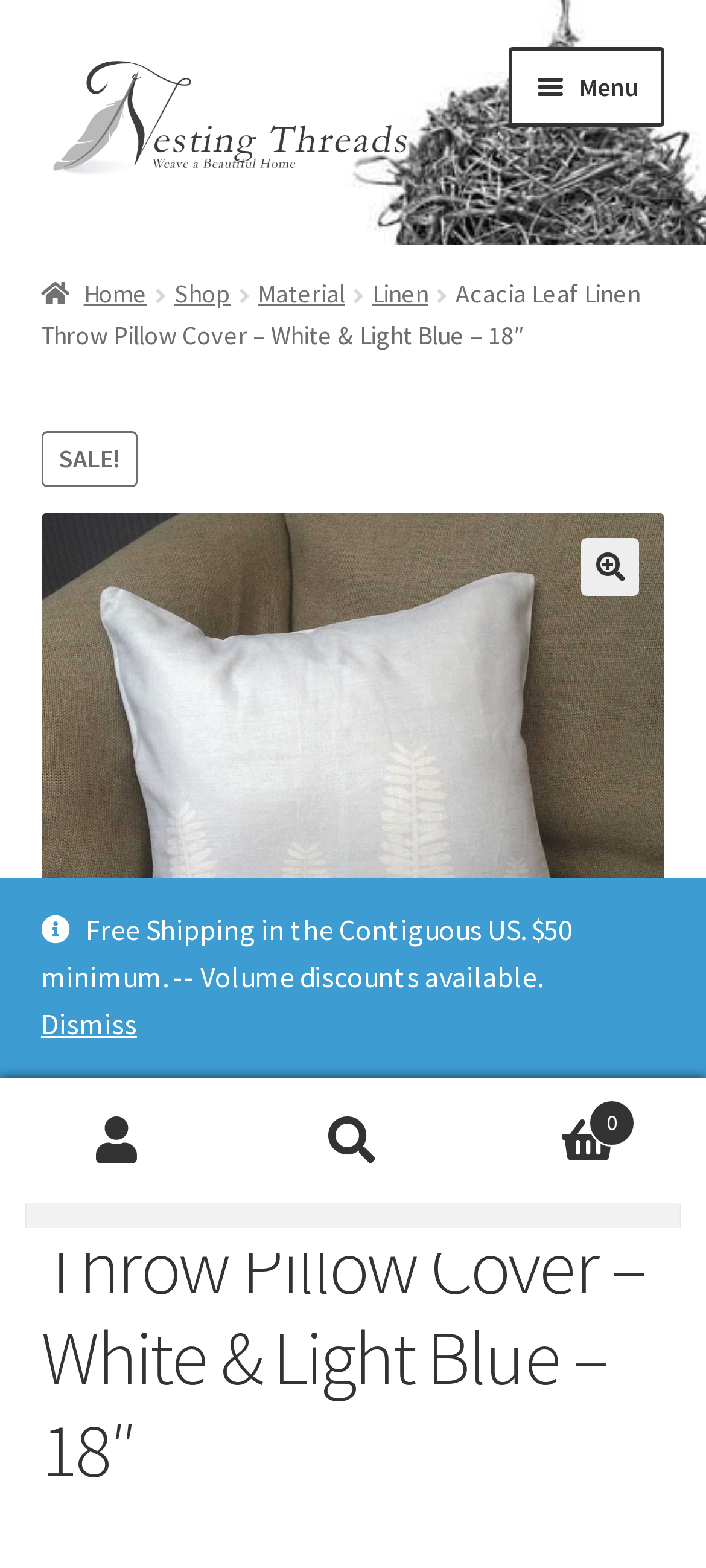What is the size of the Acacia Leaf Linen Throw Pillow Cover?
From the image, respond with a single word or phrase.

18" x 18"